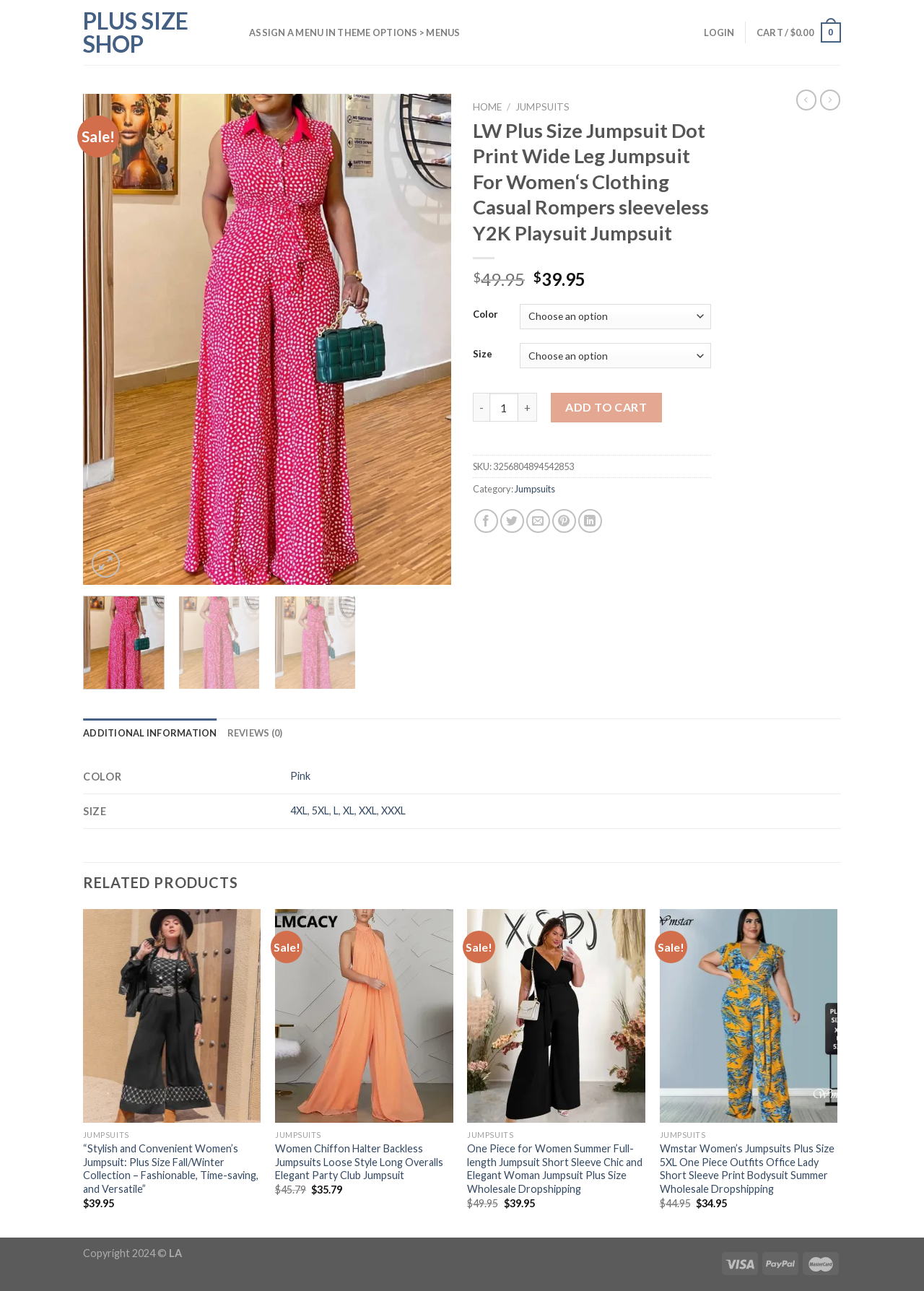Based on the element description "XXL", predict the bounding box coordinates of the UI element.

[0.388, 0.623, 0.408, 0.633]